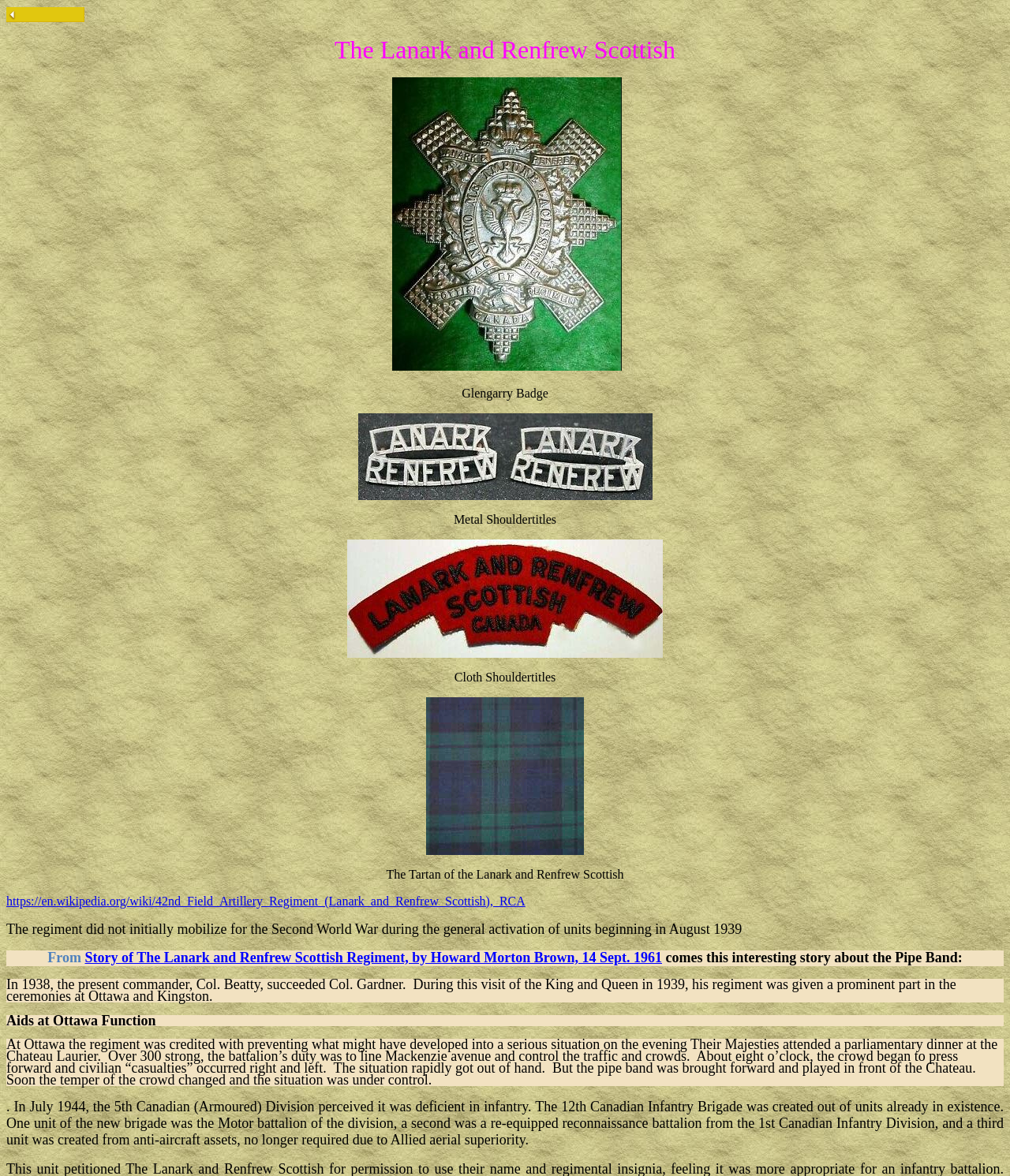Using the details in the image, give a detailed response to the question below:
What is the link below the text about the regiment's commander?

Below the text 'In 1938, the present commander, Col. Beatty, succeeded Col. Gardner. During this visit of the King and Queen in 1939, his regiment was given a prominent part in the ceremonies at Ottawa and Kingston.', there is a link with the text 'https://en.wikipedia.org/wiki/42nd_Field_Artillery_Regiment_(Lanark_and_Renfrew_Scottish),_RCA'. This is a Wikipedia link.